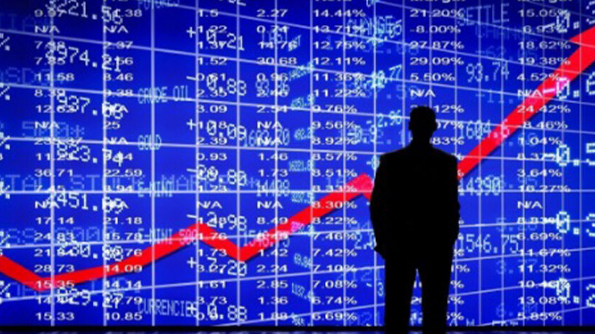What type of data is displayed on the screen?
Based on the image, give a concise answer in the form of a single word or short phrase.

Stock market data